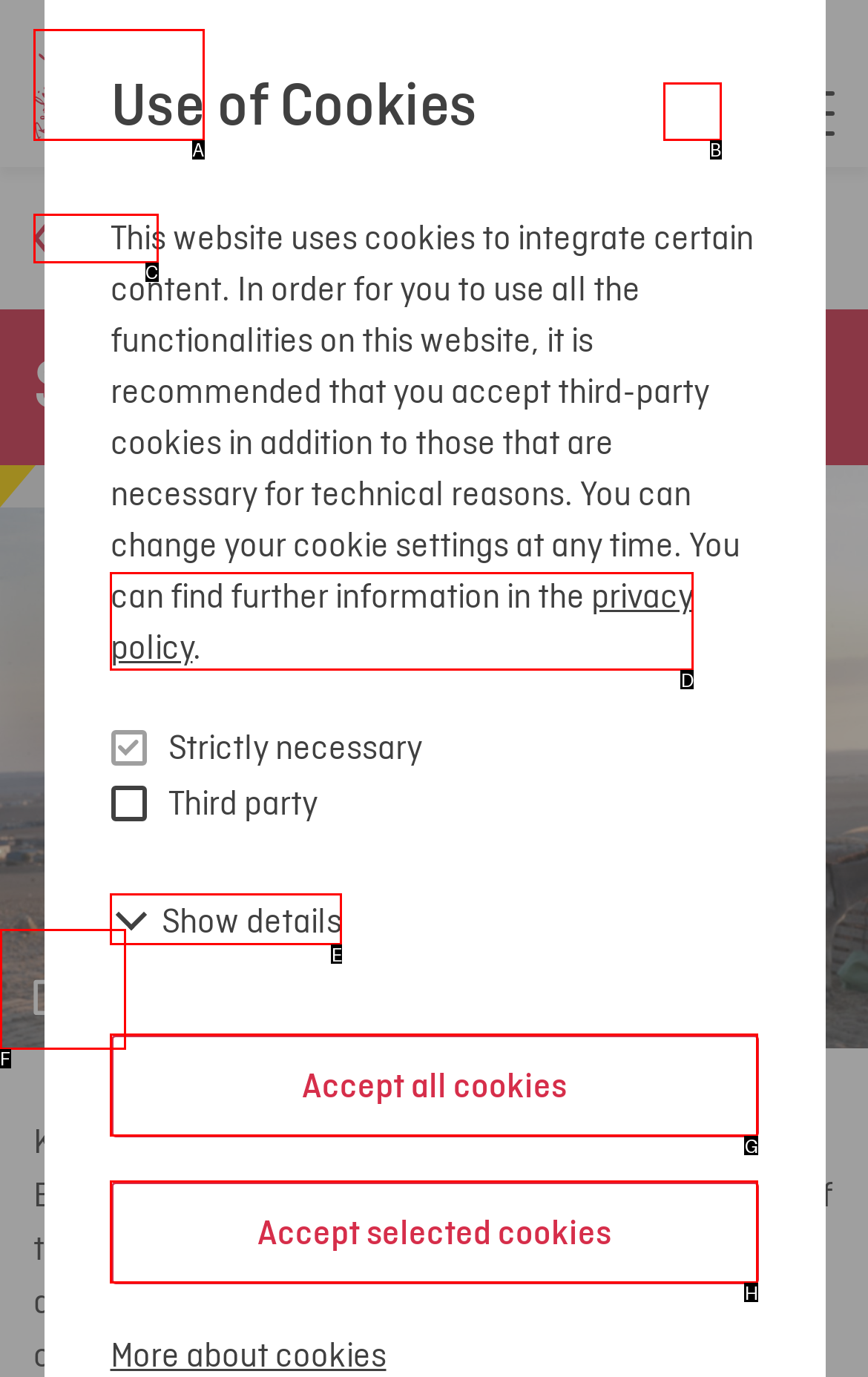Determine which option fits the element description: privacy policy
Answer with the option’s letter directly.

D